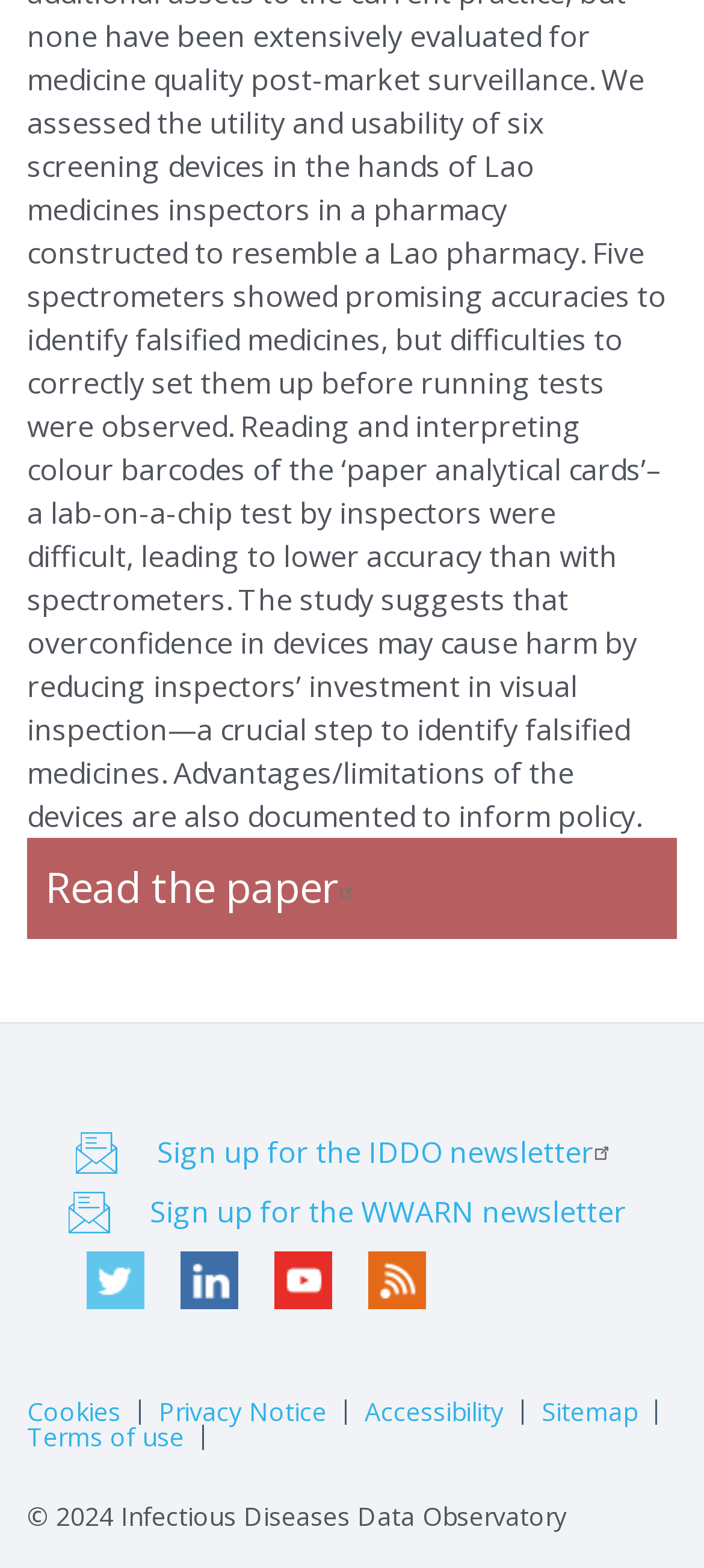What is the copyright year of the webpage?
Please use the image to provide a one-word or short phrase answer.

2024